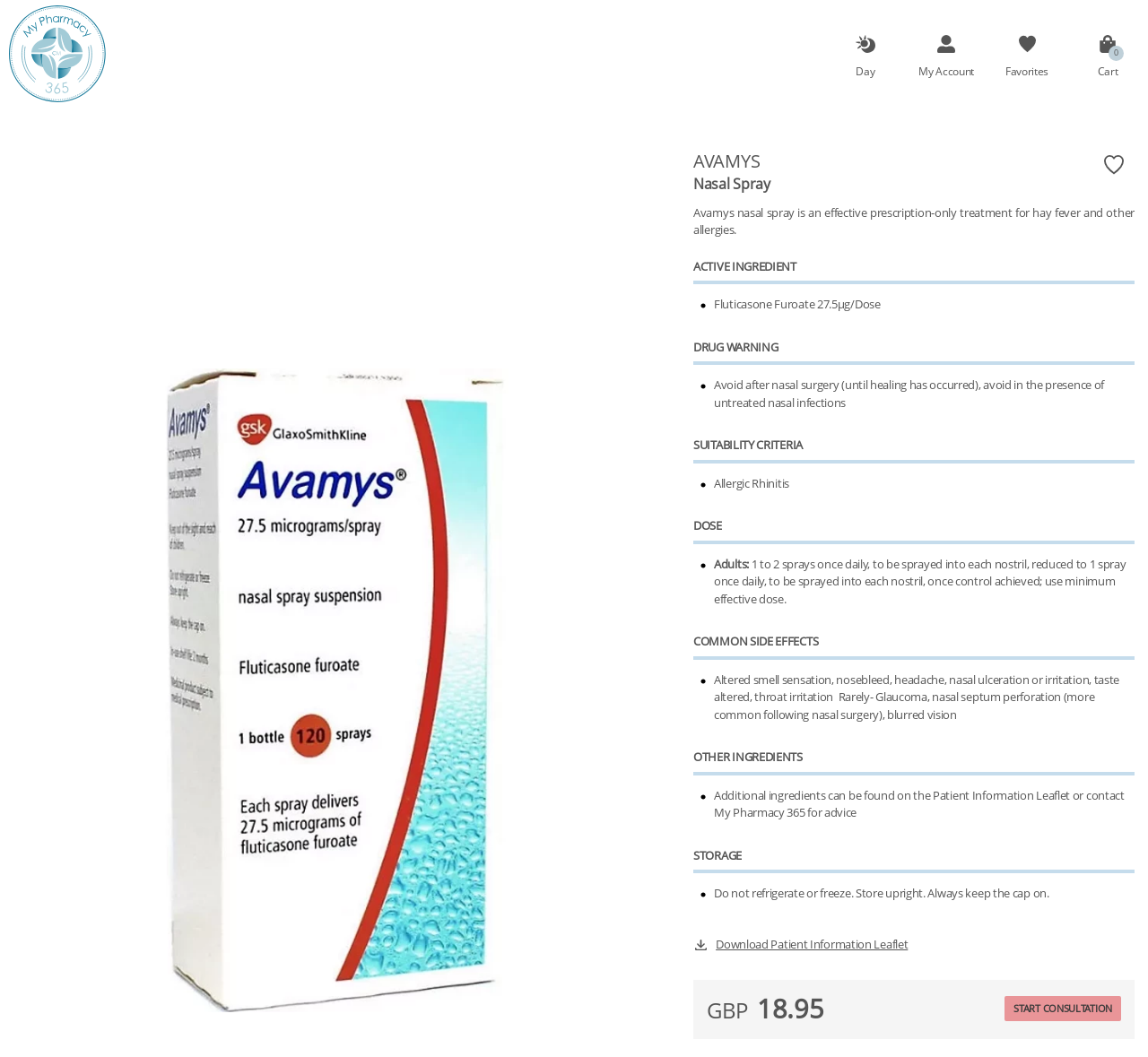Provide your answer in a single word or phrase: 
What is the name of the nasal spray?

Avamys